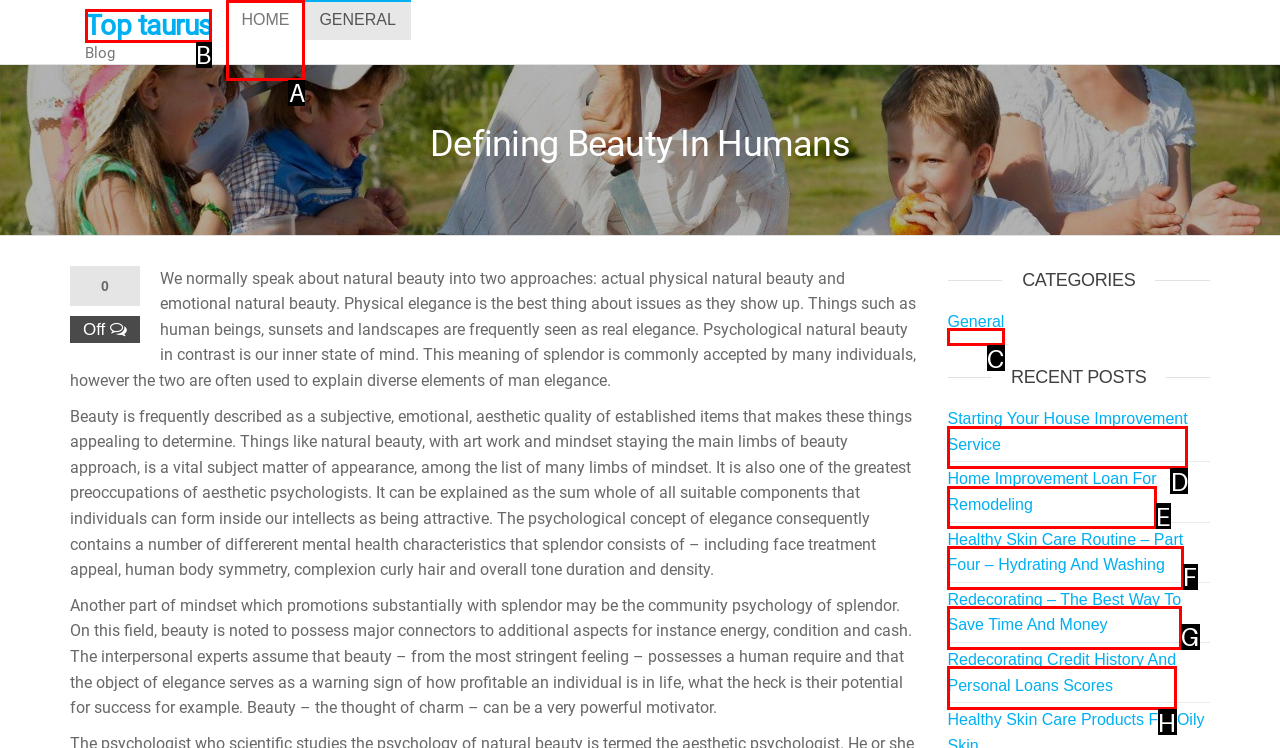Select the letter of the UI element that matches this task: Click on the 'HOME' link
Provide the answer as the letter of the correct choice.

A